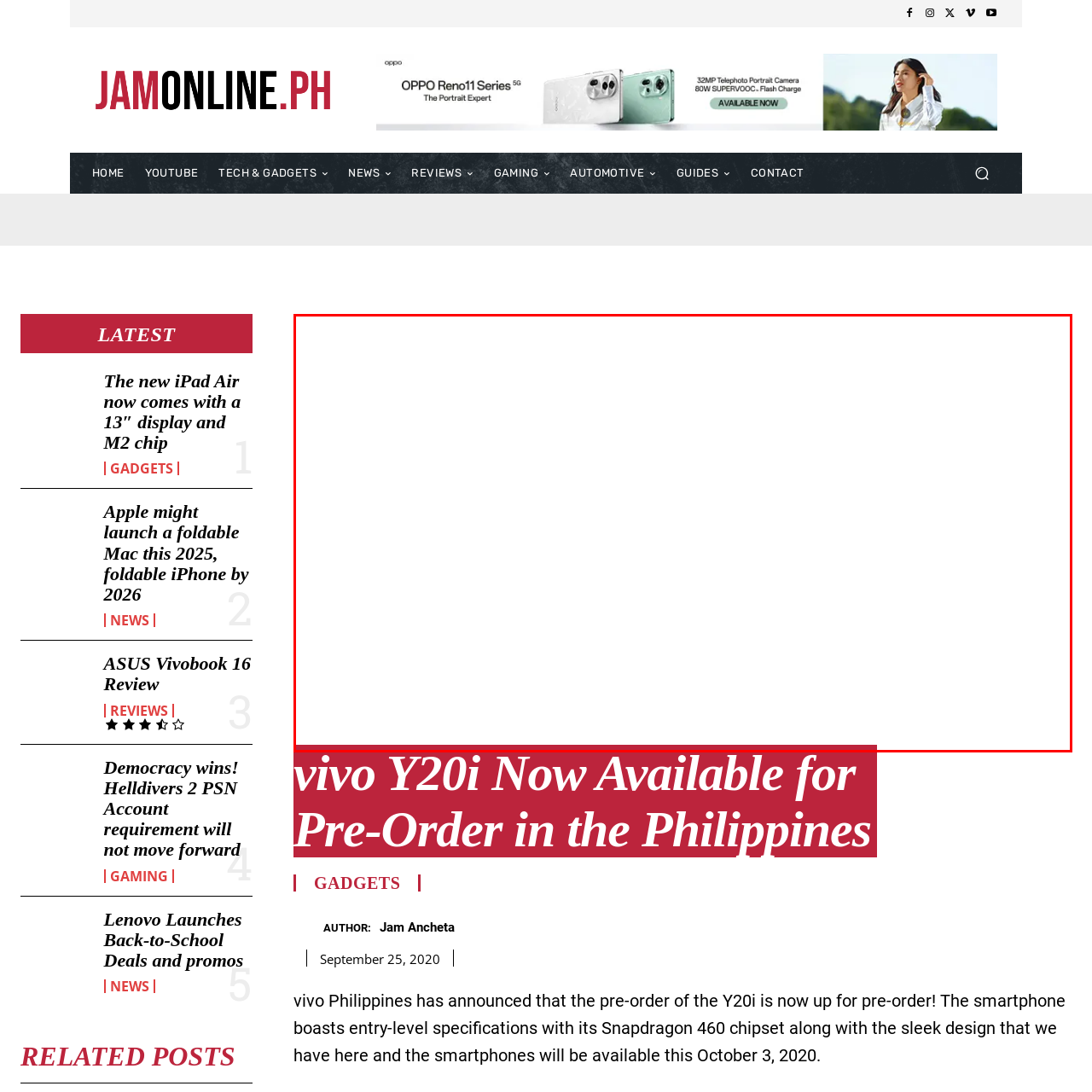What is the chipset used in the device?
Inspect the image within the red bounding box and respond with a detailed answer, leveraging all visible details.

The caption highlights the device's user-friendly experience powered by the Snapdragon 460 chipset, indicating that this is the specific chipset used in the vivo Y20i.